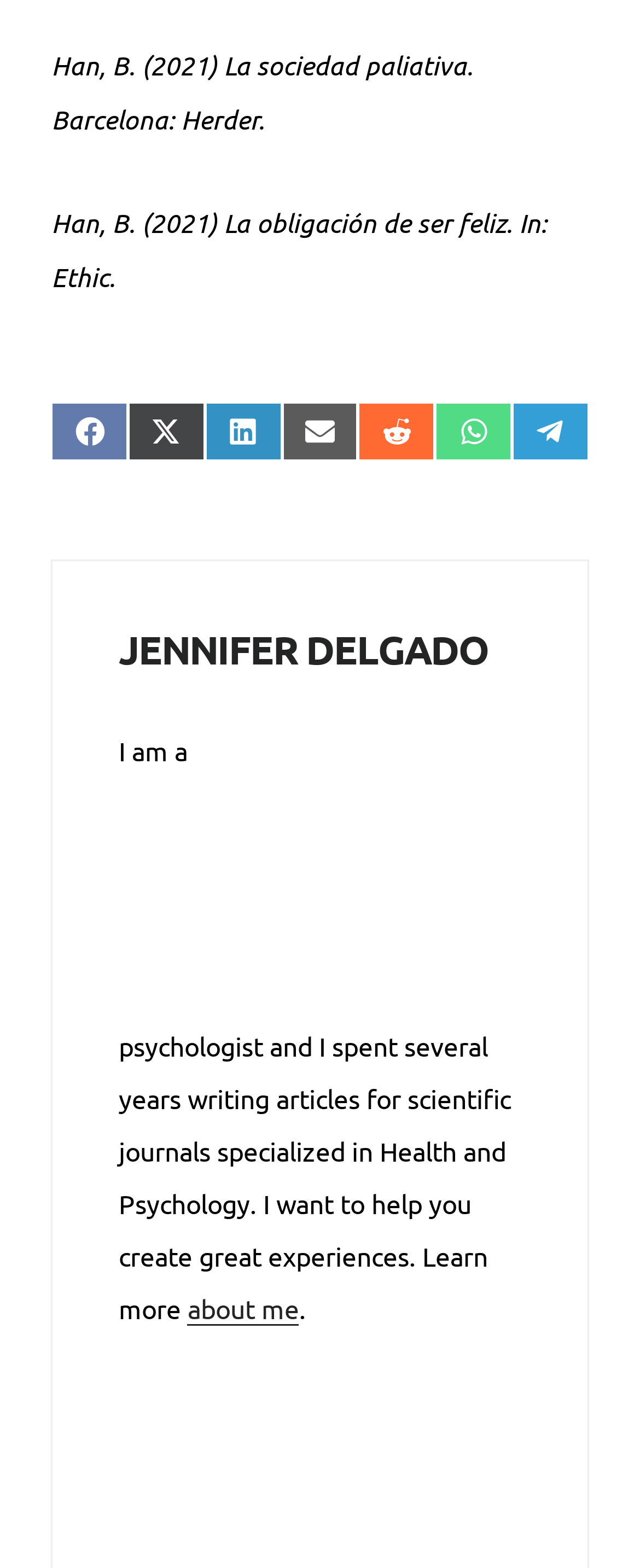How many social media platforms can you share content on?
Please provide a comprehensive and detailed answer to the question.

In the footer section, there are links to share content on Facebook, Twitter, LinkedIn, Email, Reddit, WhatsApp, and Telegram. Therefore, there are 7 social media platforms that you can share content on.